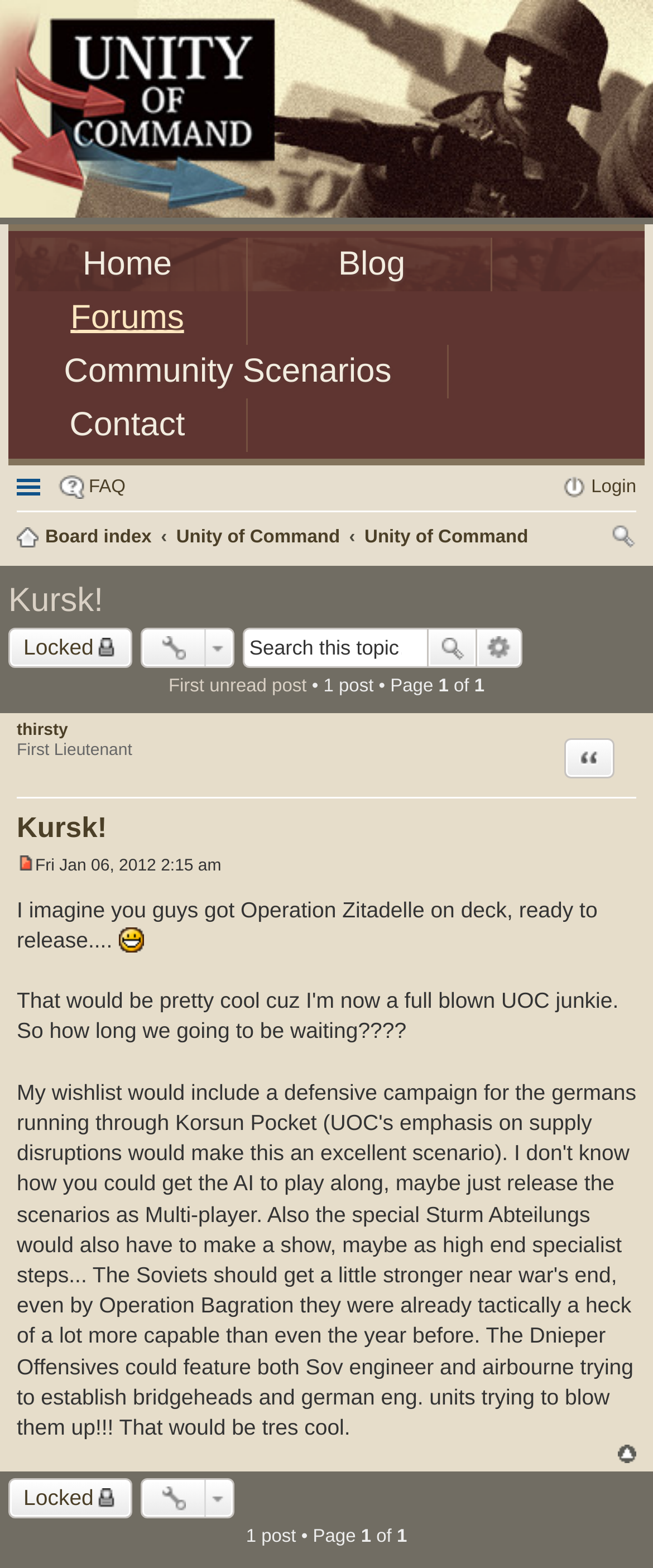From the webpage screenshot, predict the bounding box of the UI element that matches this description: "FAQ".

[0.09, 0.298, 0.192, 0.324]